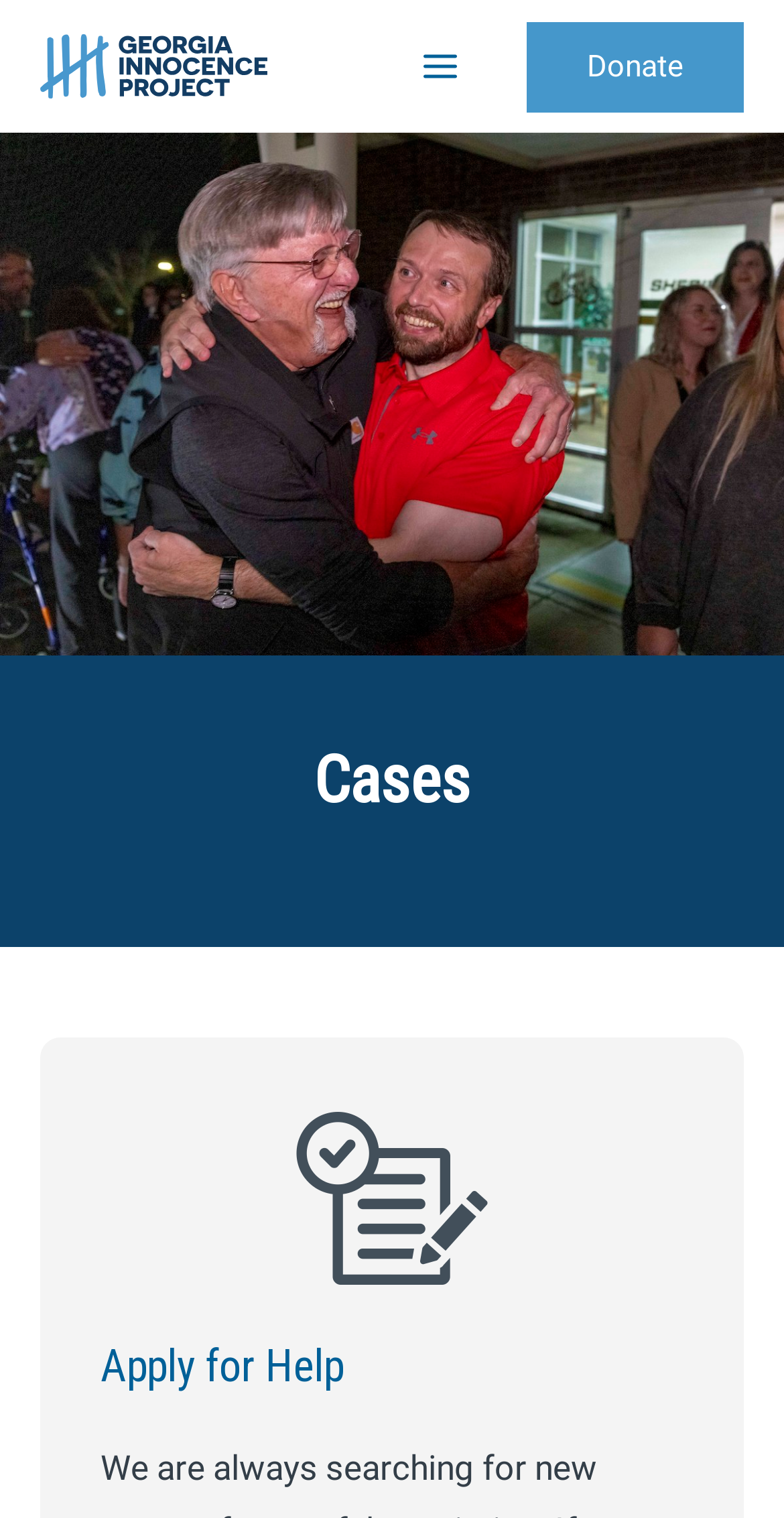Refer to the image and answer the question with as much detail as possible: How many headings are there under the 'Cases' heading?

Under the 'Cases' heading, there are two subheadings: an empty heading and 'Apply for Help'. These headings are located below the 'Cases' heading and have smaller font sizes.